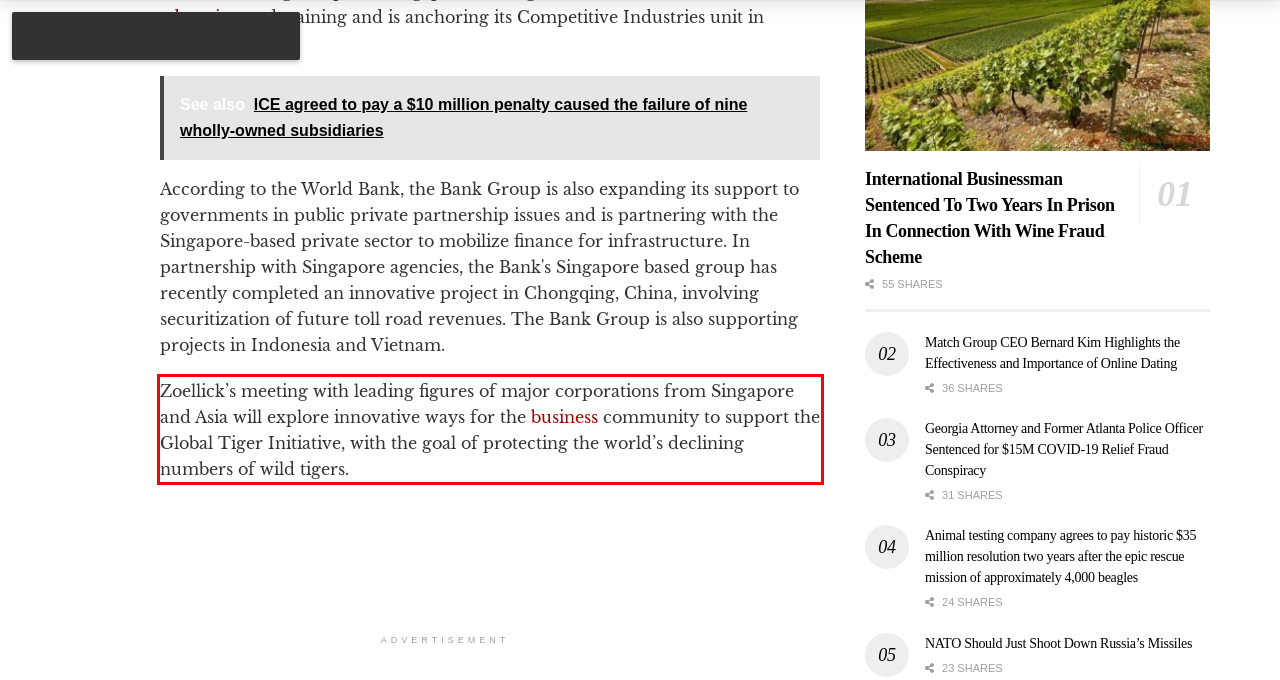From the provided screenshot, extract the text content that is enclosed within the red bounding box.

Zoellick’s meeting with leading figures of major corporations from Singapore and Asia will explore innovative ways for the business community to support the Global Tiger Initiative, with the goal of protecting the world’s declining numbers of wild tigers.